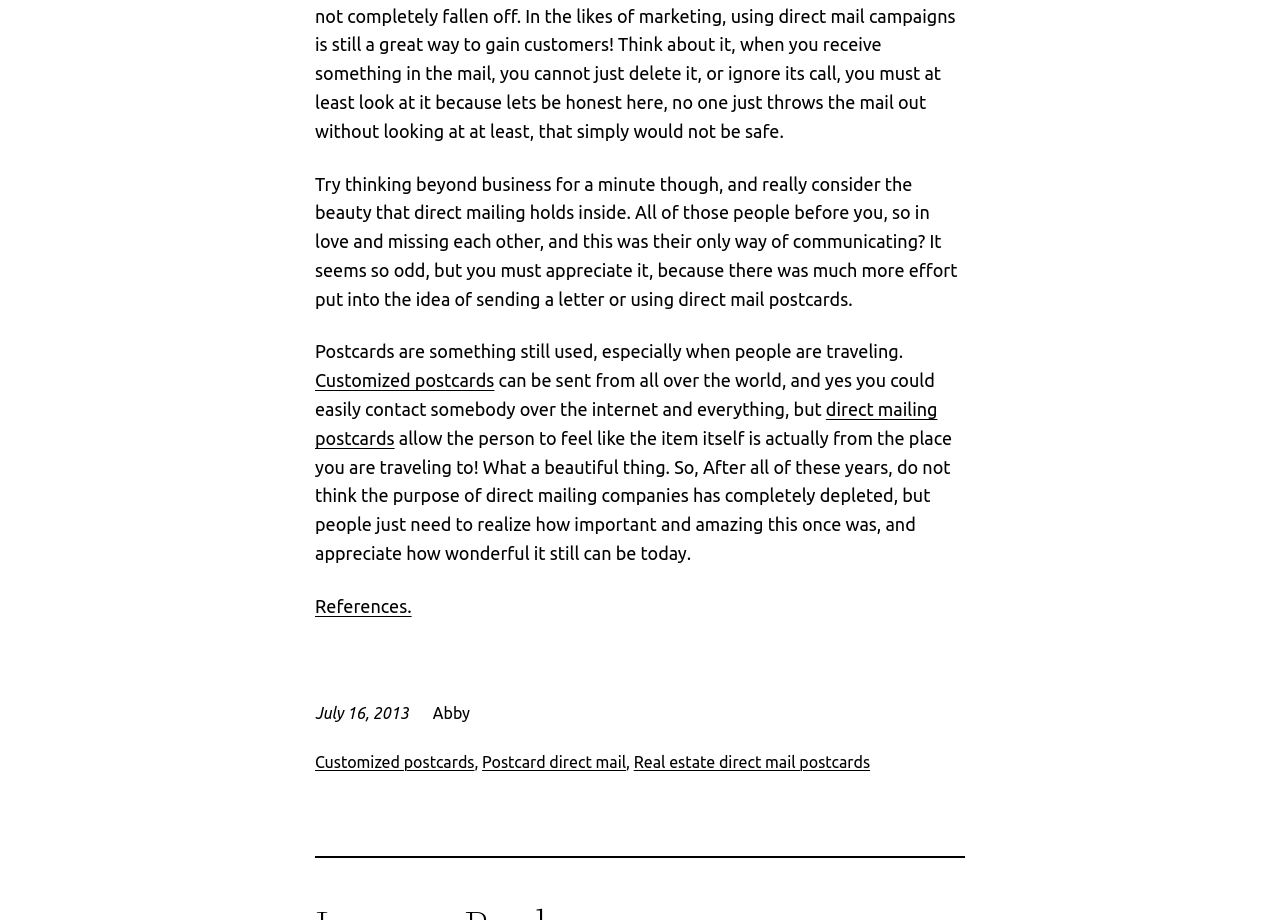Provide your answer to the question using just one word or phrase: When was the article written?

July 16, 2013